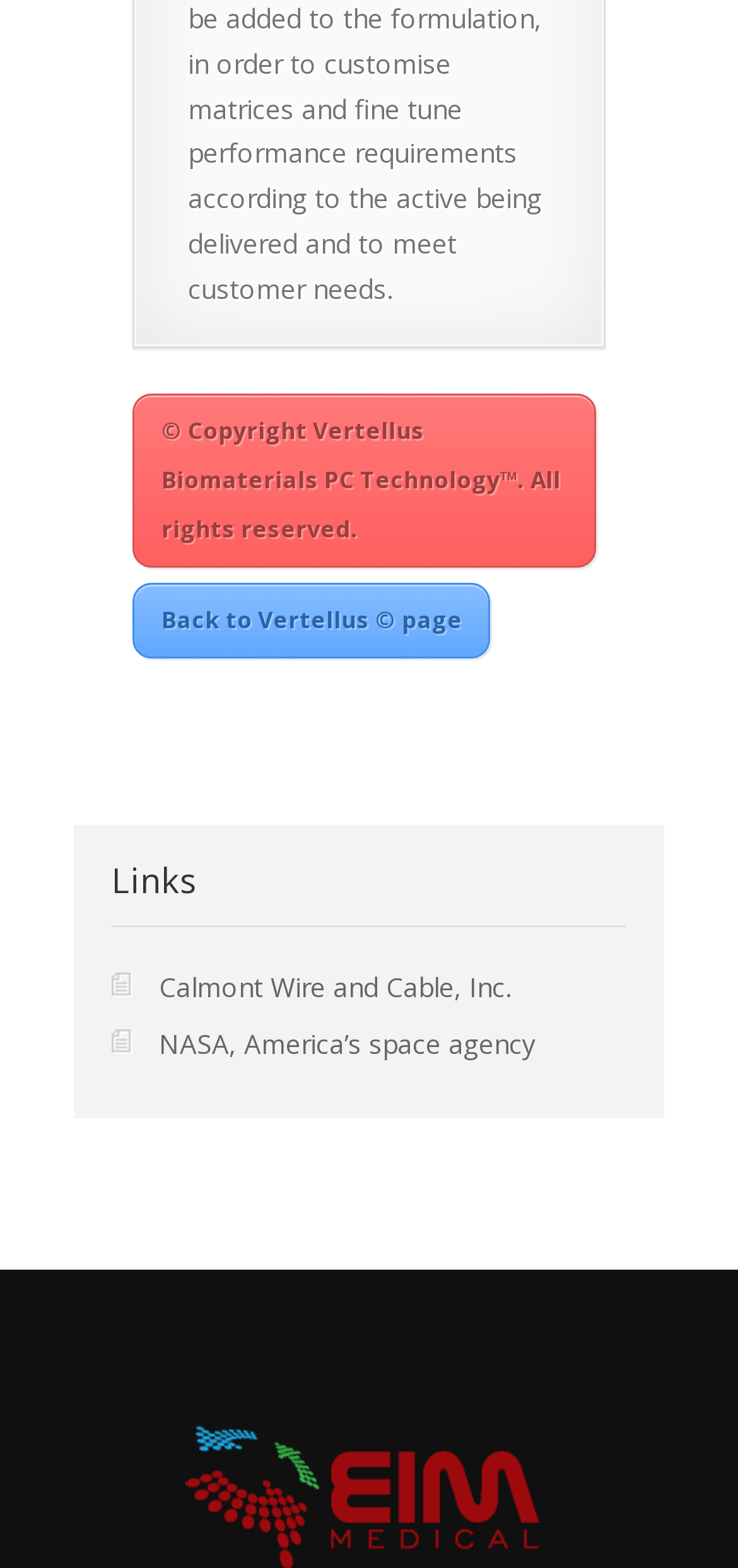Locate the UI element that matches the description Advice & Contacts in the webpage screenshot. Return the bounding box coordinates in the format (top-left x, top-left y, bottom-right x, bottom-right y), with values ranging from 0 to 1.

None